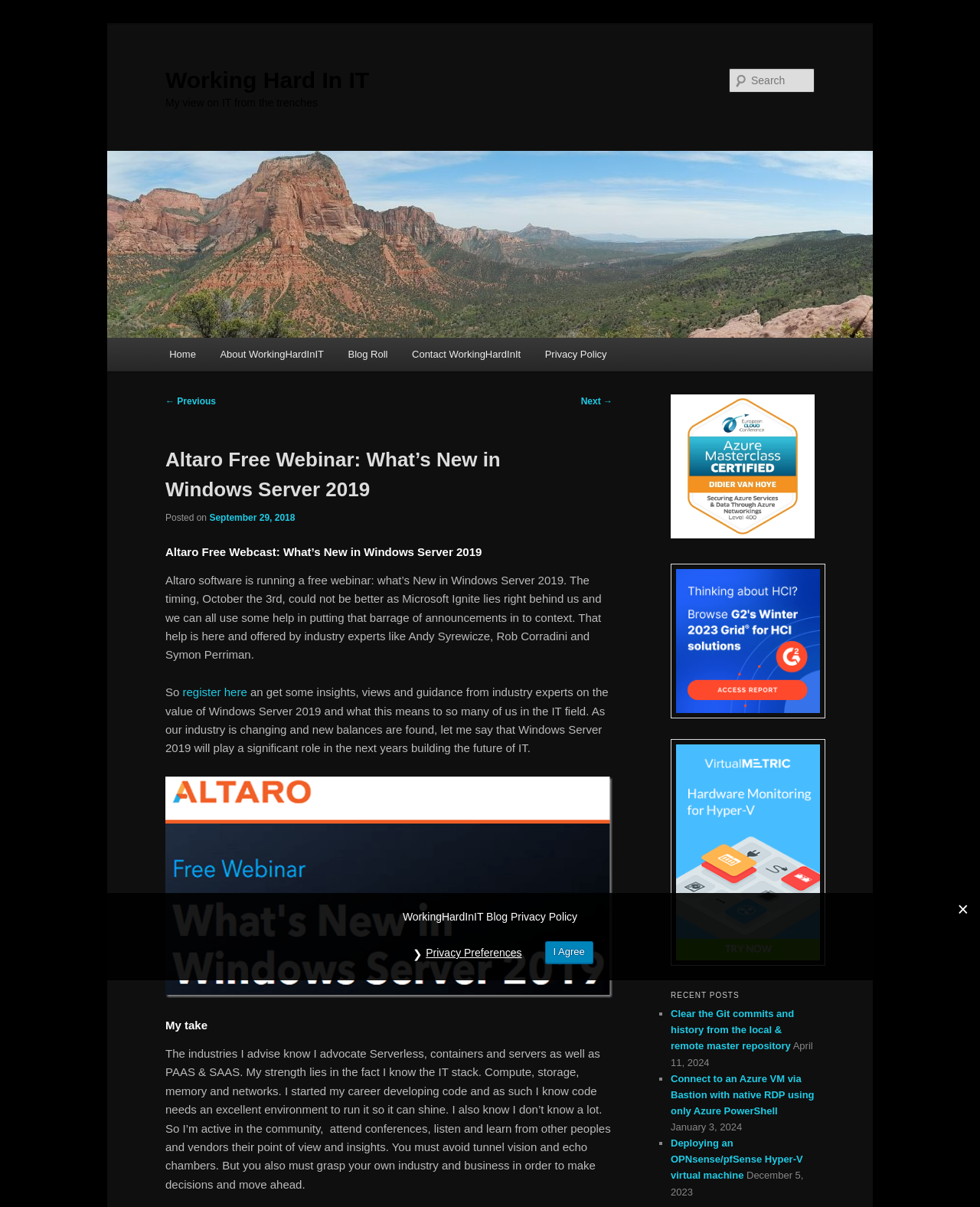Determine the bounding box coordinates of the region I should click to achieve the following instruction: "View recent posts". Ensure the bounding box coordinates are four float numbers between 0 and 1, i.e., [left, top, right, bottom].

[0.684, 0.817, 0.831, 0.833]